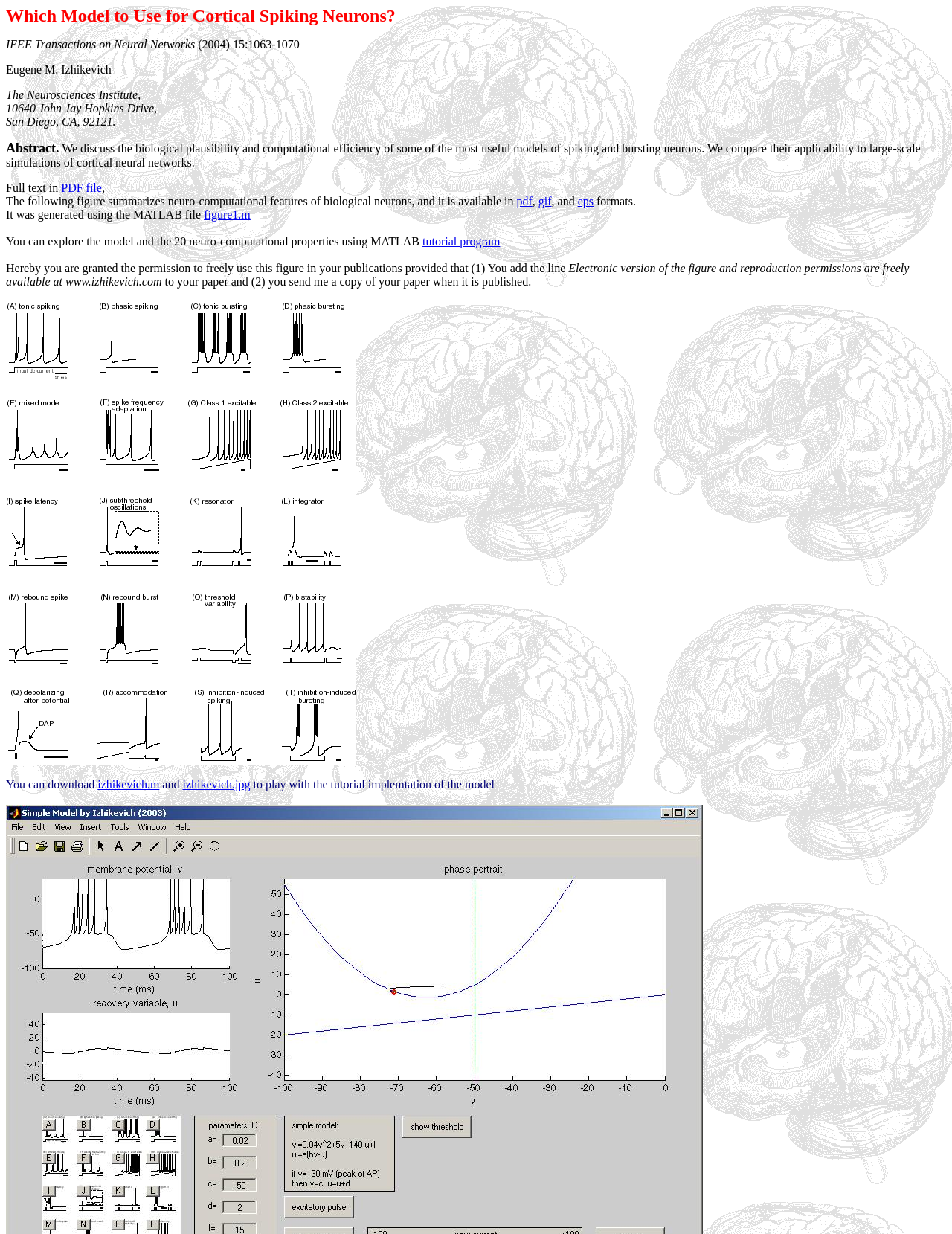How many formats are available for the figure?
Answer the question using a single word or phrase, according to the image.

3